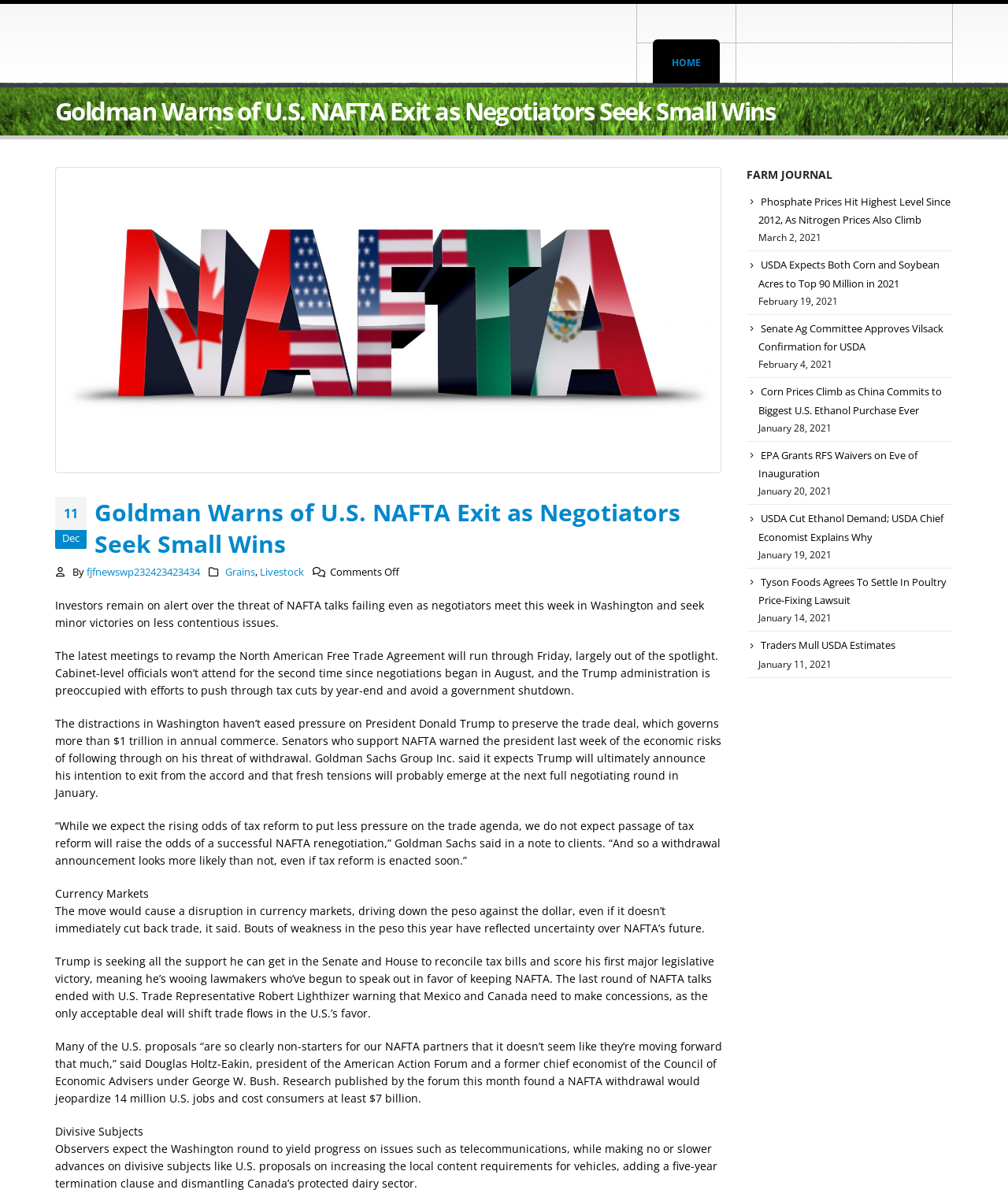Determine the webpage's heading and output its text content.

Goldman Warns of U.S. NAFTA Exit as Negotiators Seek Small Wins